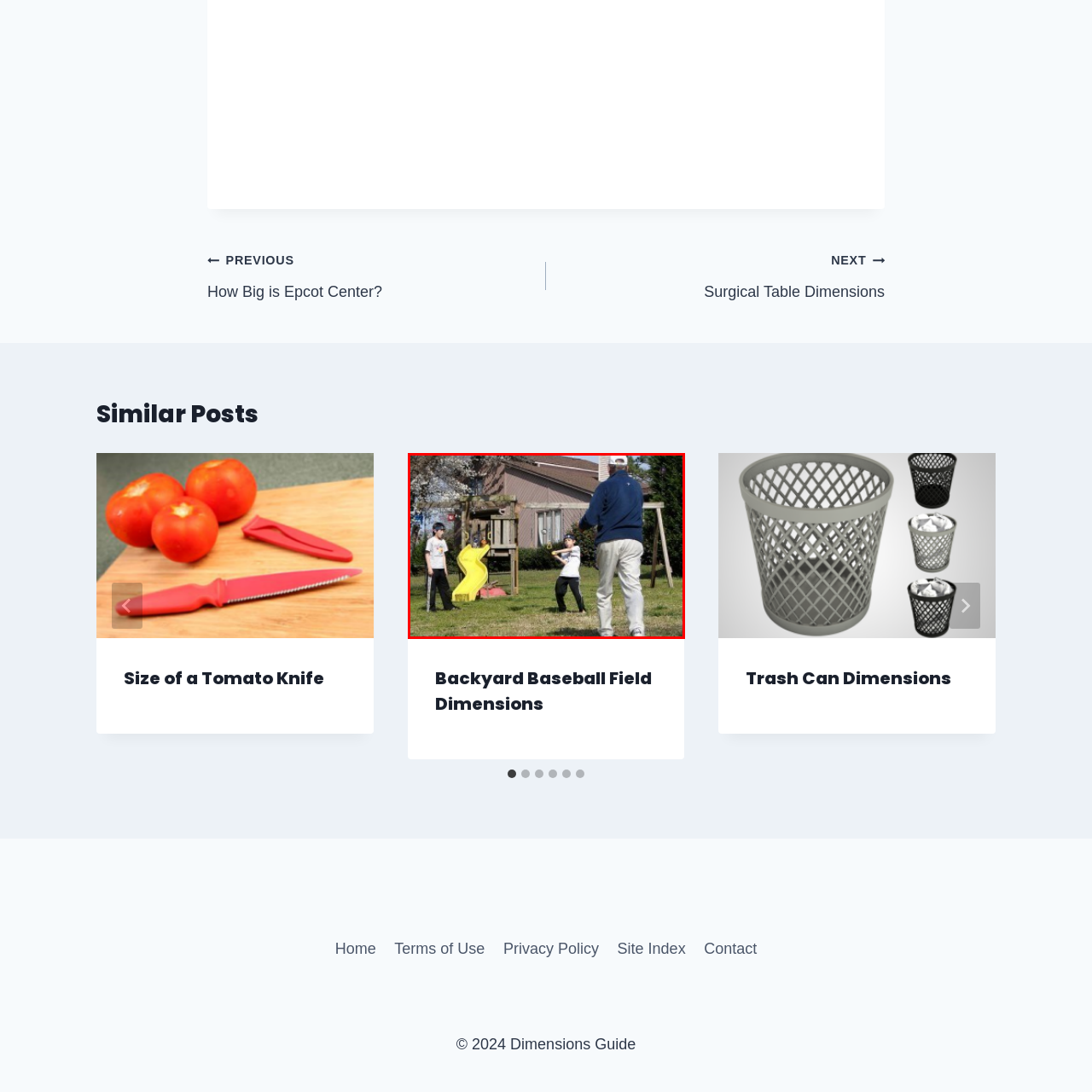What is the setting of the scene?
Inspect the image indicated by the red outline and answer the question with a single word or short phrase.

Backyard